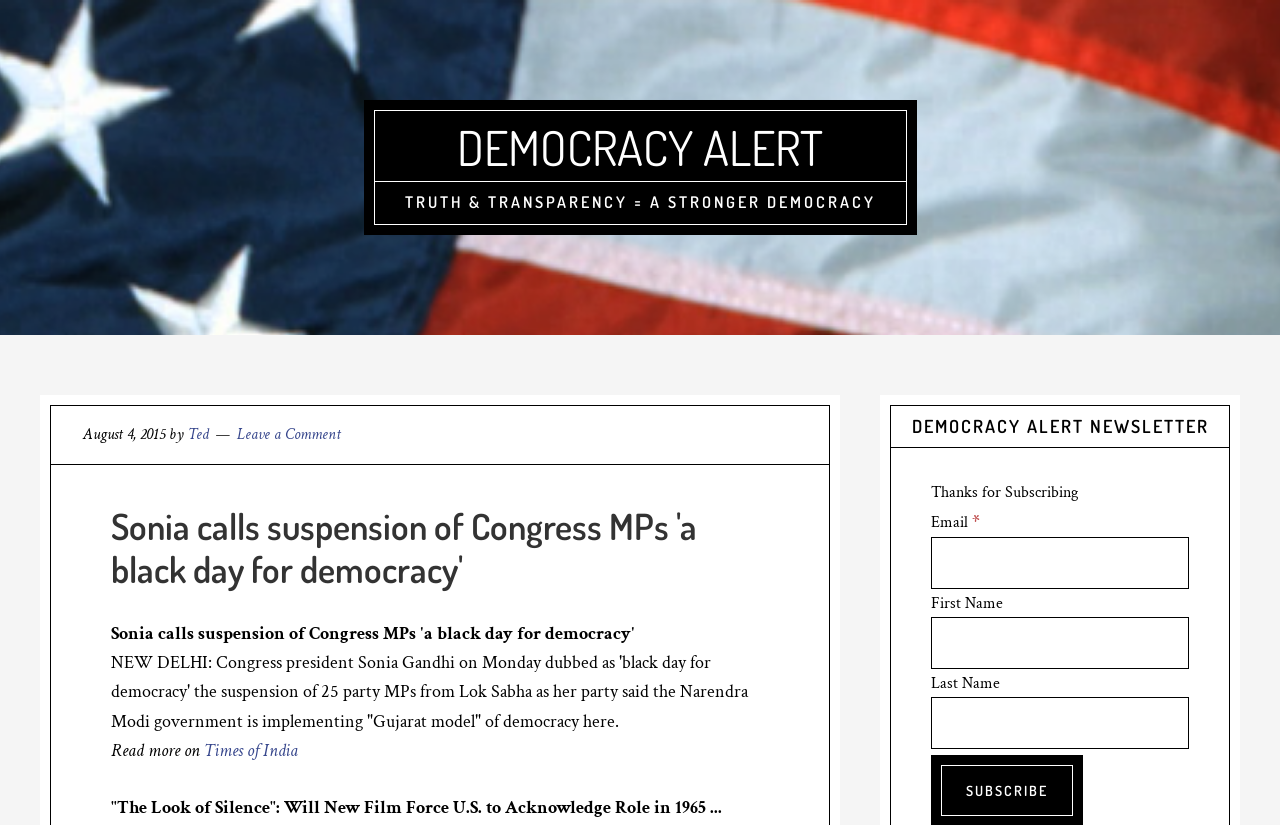What is the name of the newsletter?
Provide an in-depth and detailed explanation in response to the question.

The question can be answered by looking at the heading element with the text 'DEMOCRACY ALERT NEWSLETTER' which is located at the bottom of the webpage, indicating that it is a newsletter related to democracy alert.